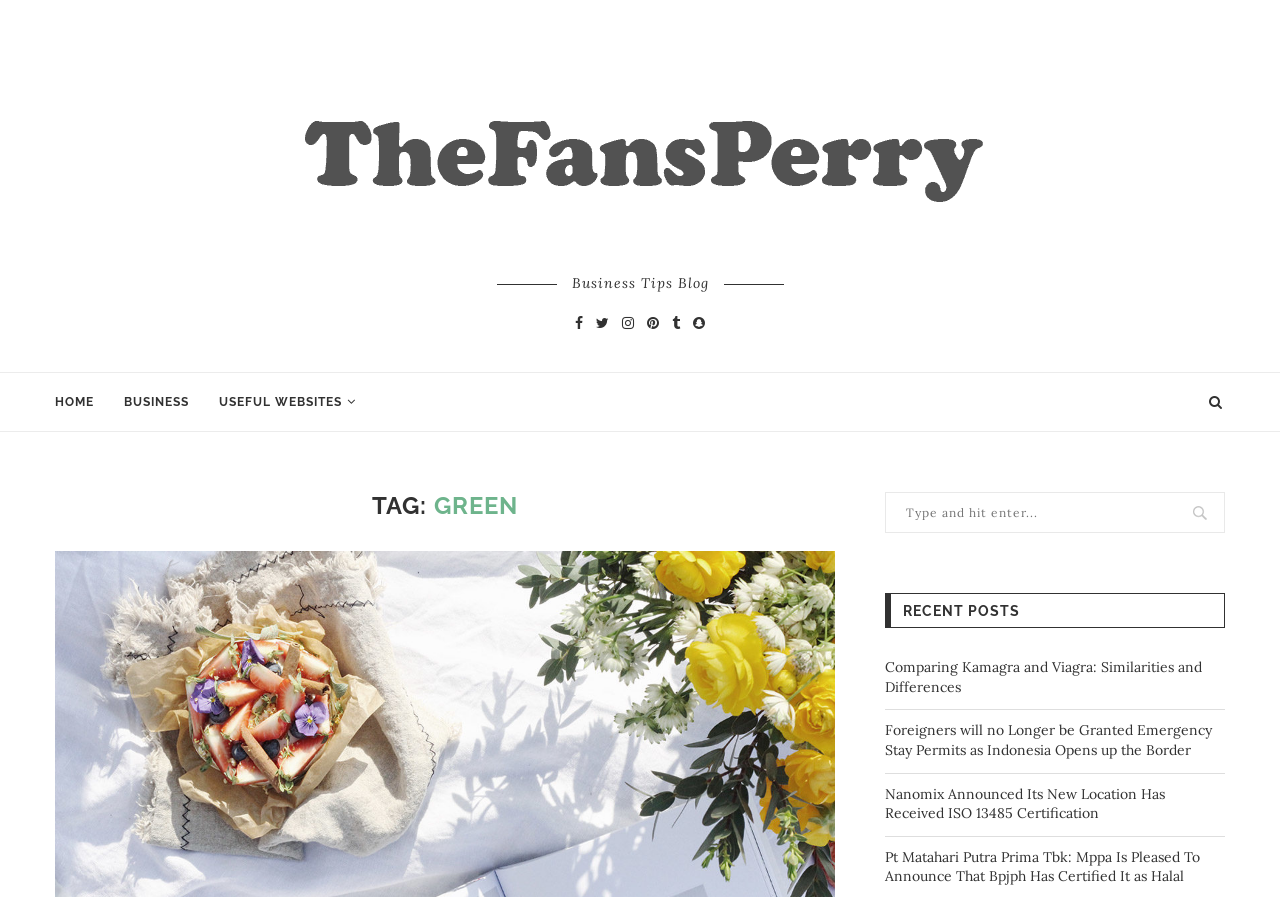Please determine the bounding box coordinates of the element's region to click in order to carry out the following instruction: "go to HOME page". The coordinates should be four float numbers between 0 and 1, i.e., [left, top, right, bottom].

[0.043, 0.416, 0.073, 0.48]